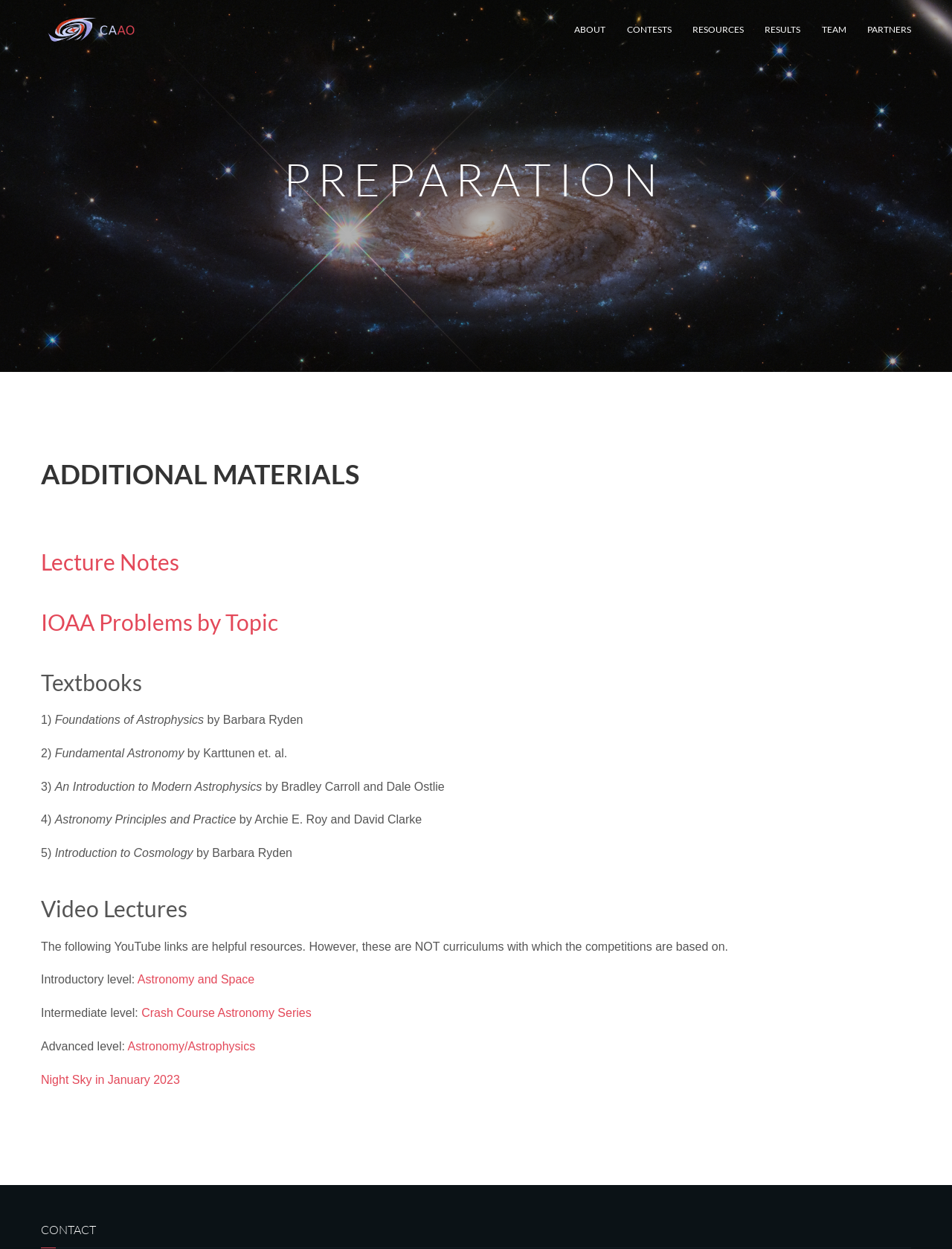Determine the bounding box coordinates of the clickable element necessary to fulfill the instruction: "Subscribe to updates and events". Provide the coordinates as four float numbers within the 0 to 1 range, i.e., [left, top, right, bottom].

None